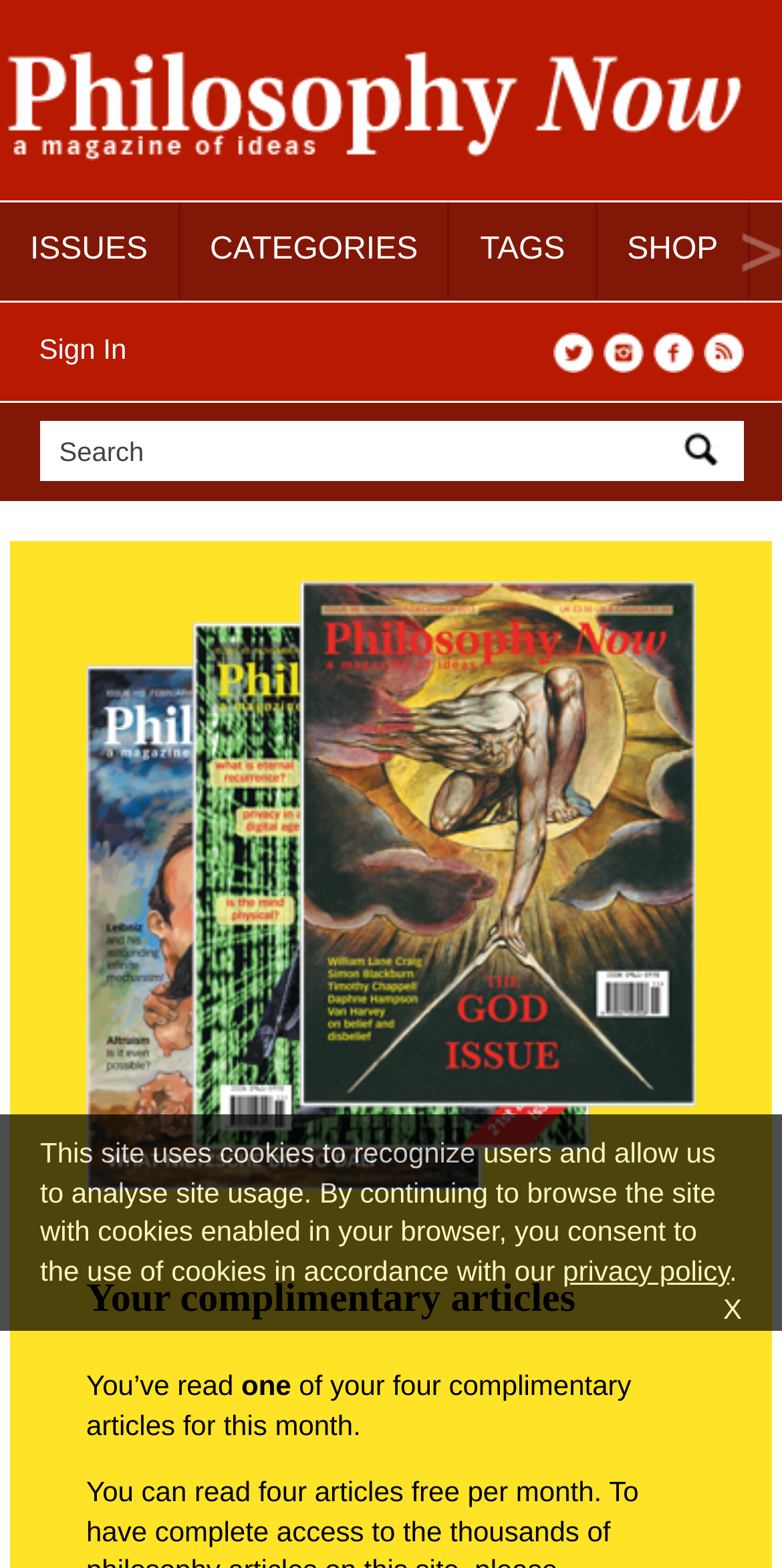What is the primary heading on this webpage?

An Argument On The Moral Argument